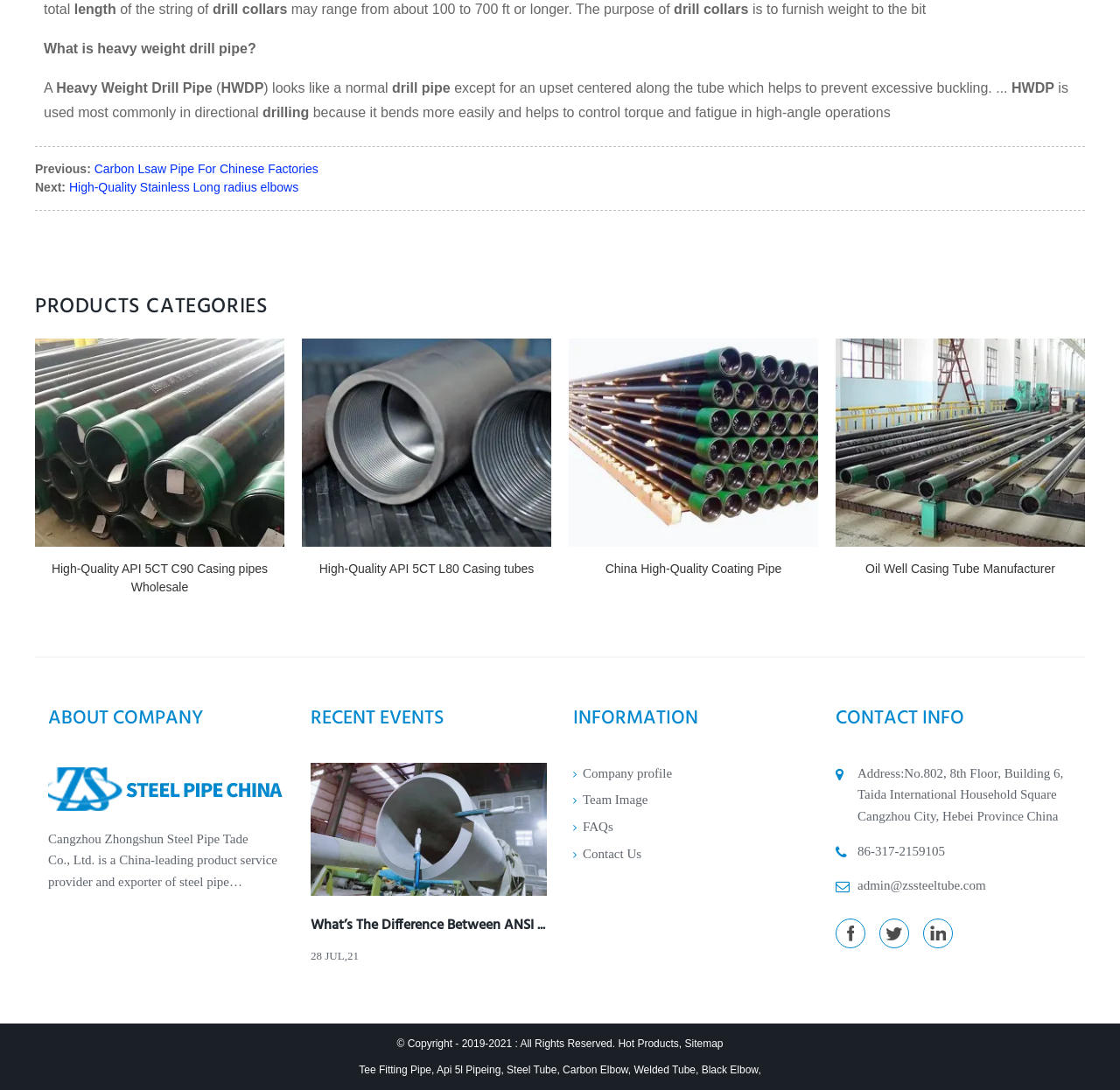Please give a concise answer to this question using a single word or phrase: 
How many figures are there in the PRODUCTS CATEGORIES section?

4